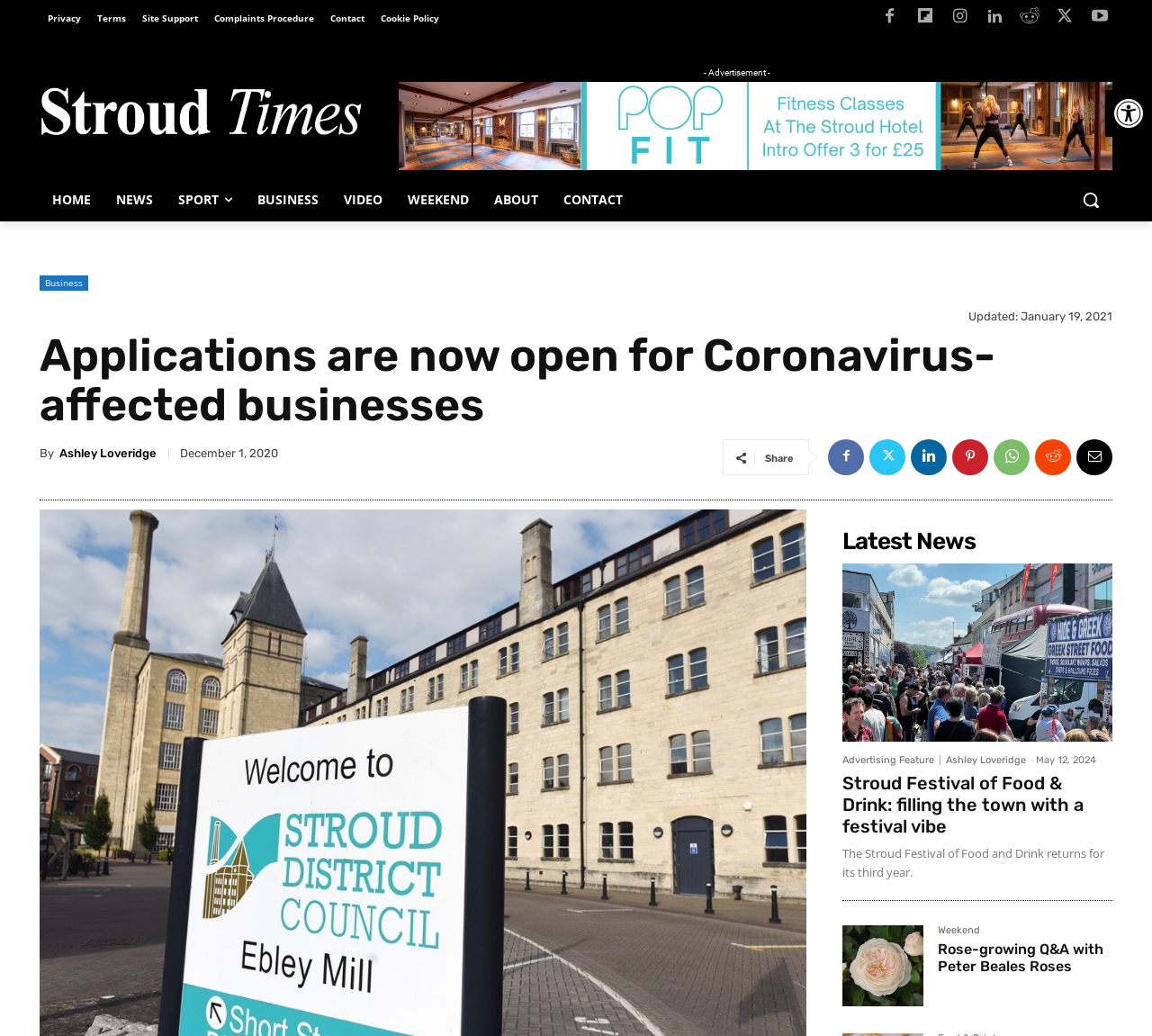Please determine the bounding box coordinates of the clickable area required to carry out the following instruction: "Click on the 'HOME' link". The coordinates must be four float numbers between 0 and 1, represented as [left, top, right, bottom].

[0.034, 0.172, 0.09, 0.214]